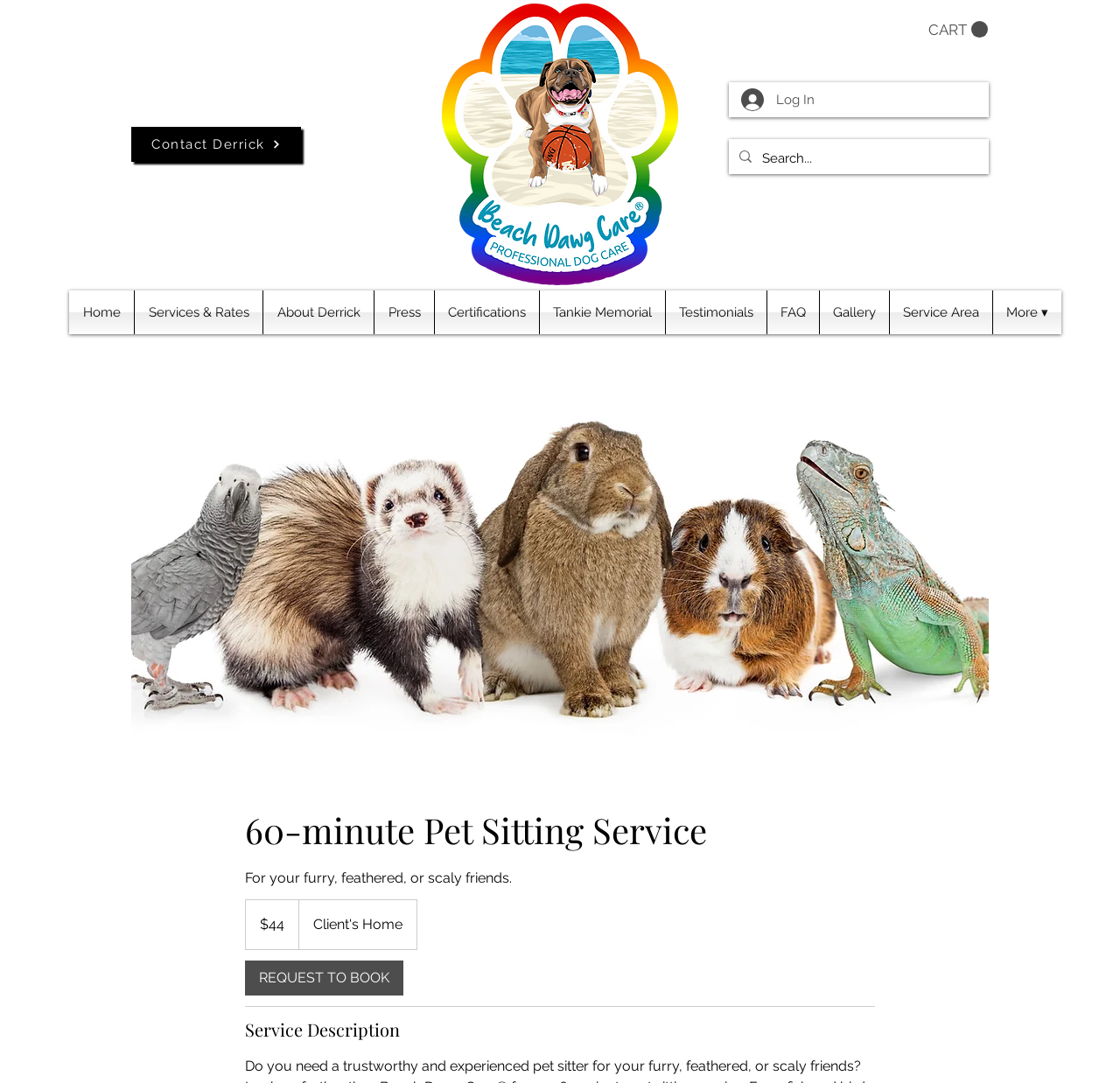Give a concise answer using only one word or phrase for this question:
How many links are in the navigation menu?

12